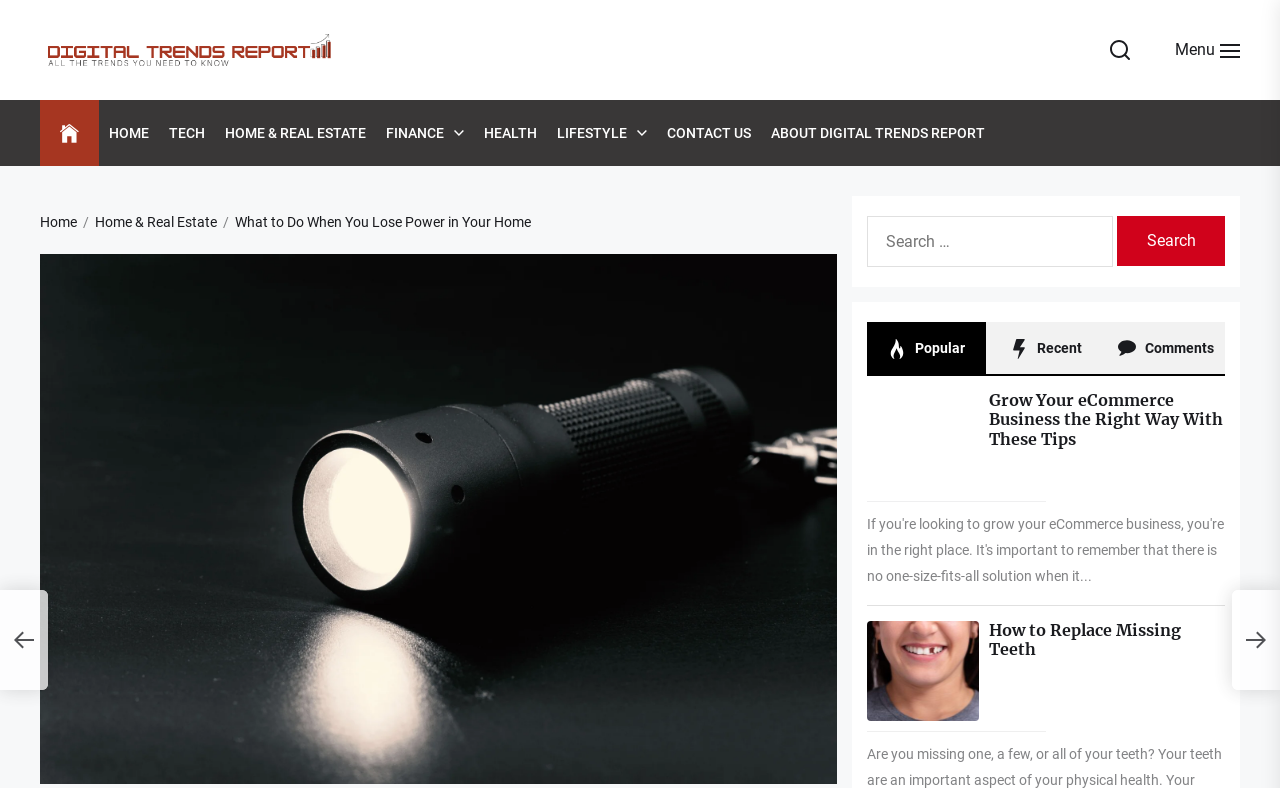What is the function of the button 'Menu'?
Examine the webpage screenshot and provide an in-depth answer to the question.

I determined the function of the button 'Menu' by looking at its position next to the button '' and the navigation menu links, which suggest that clicking the 'Menu' button will open or toggle the navigation menu.